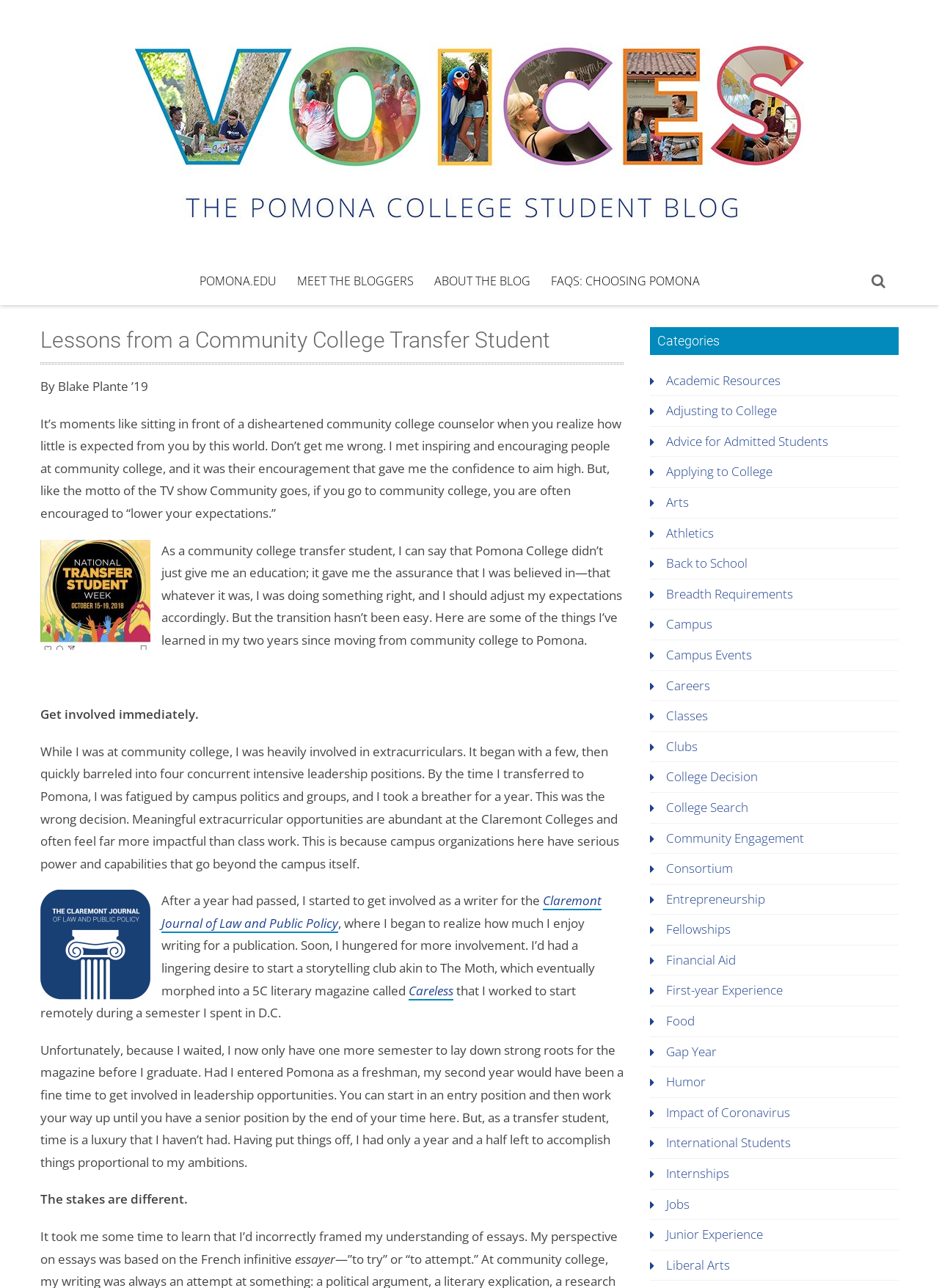Locate the bounding box coordinates of the element I should click to achieve the following instruction: "Click on the 'Voices' link".

[0.144, 0.095, 0.856, 0.107]